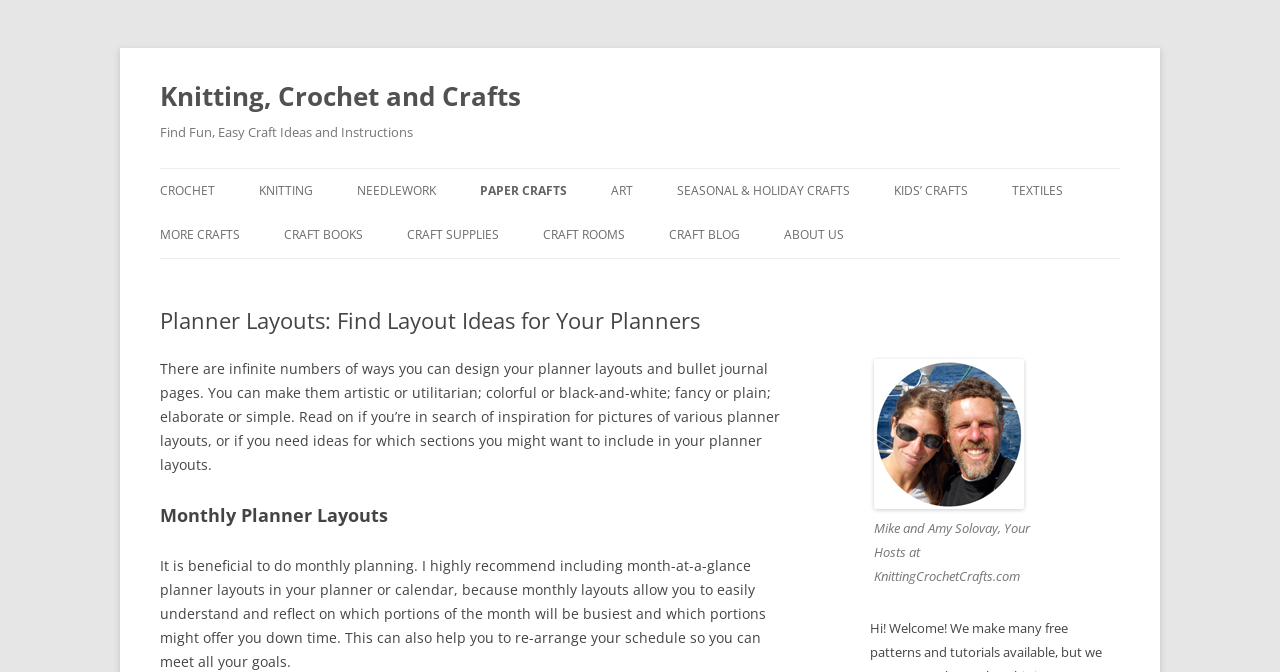Given the description "More Crafts", provide the bounding box coordinates of the corresponding UI element.

[0.125, 0.317, 0.188, 0.383]